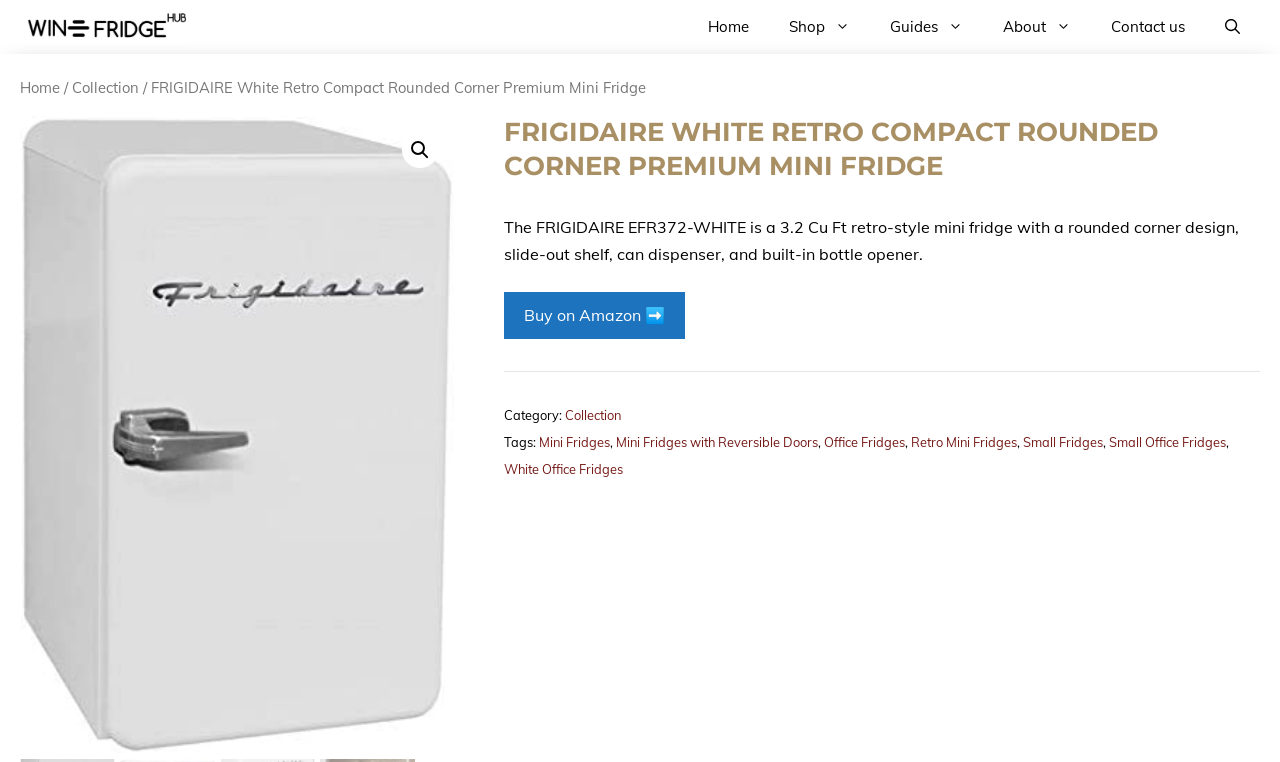Determine the bounding box coordinates for the element that should be clicked to follow this instruction: "Open search". The coordinates should be given as four float numbers between 0 and 1, in the format [left, top, right, bottom].

[0.941, 0.0, 0.984, 0.071]